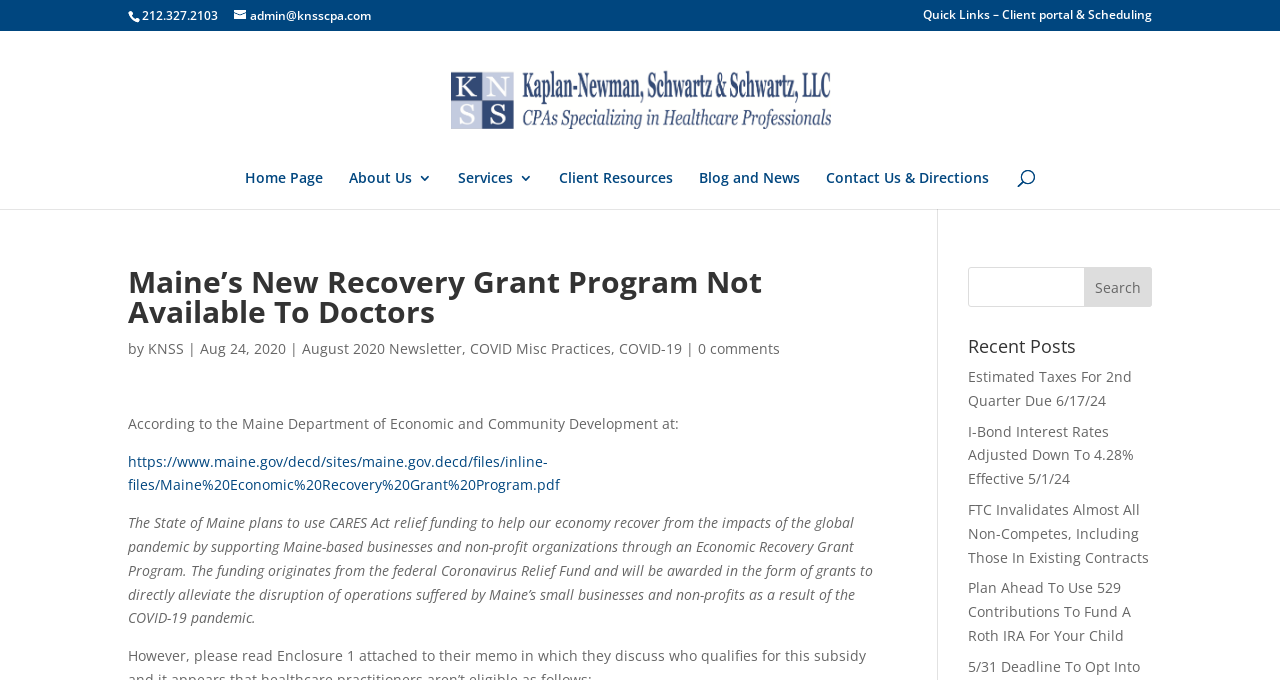What is the phone number of Kaplan-Newman, Schwartz & Schwartz, LLC?
Refer to the image and provide a thorough answer to the question.

I found the phone number by looking at the top of the webpage, where the company's contact information is typically displayed. The phone number is written in a static text element with the bounding box coordinates [0.111, 0.01, 0.17, 0.035].